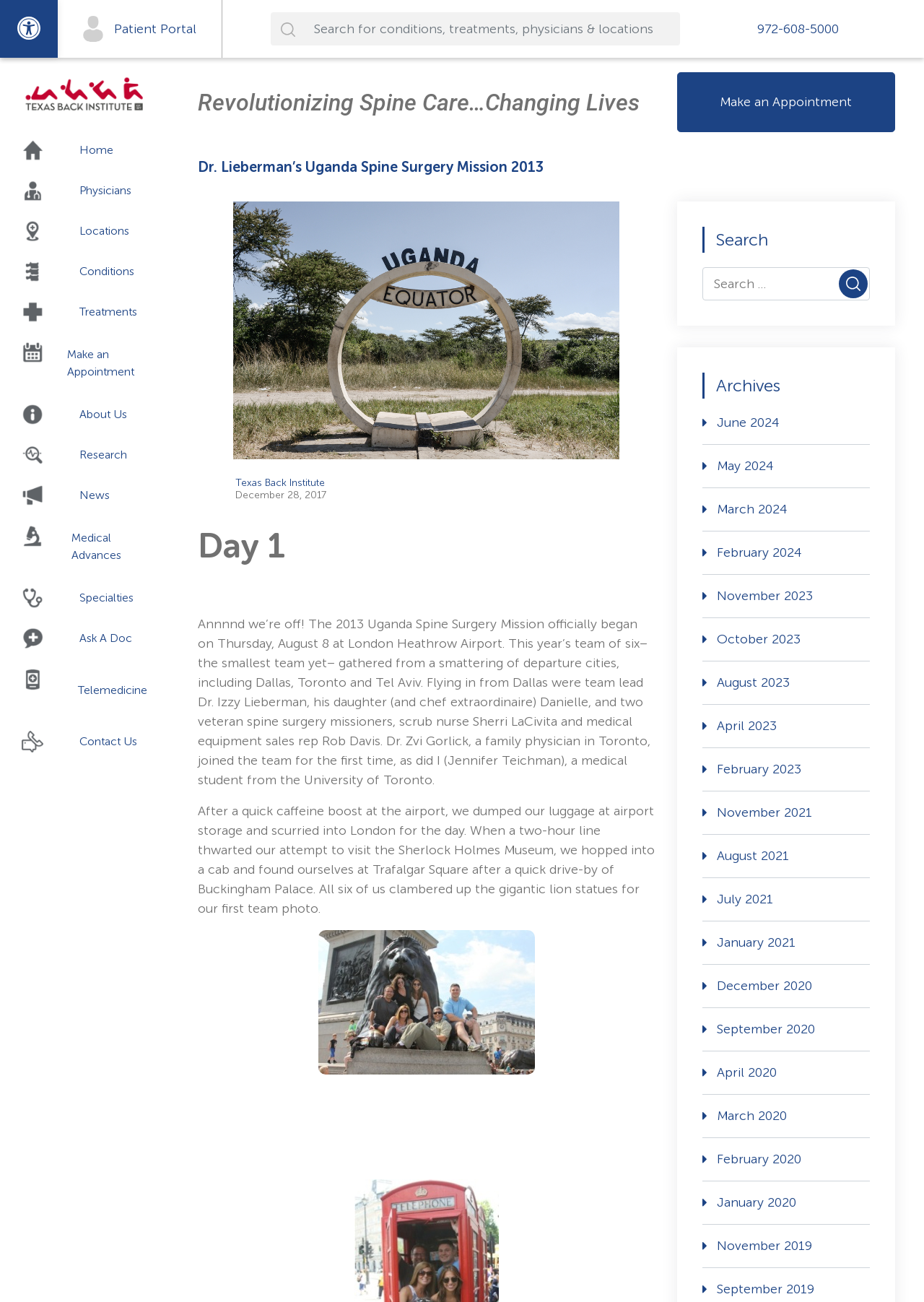Show me the bounding box coordinates of the clickable region to achieve the task as per the instruction: "Search for conditions, treatments, physicians & locations".

[0.293, 0.009, 0.736, 0.035]